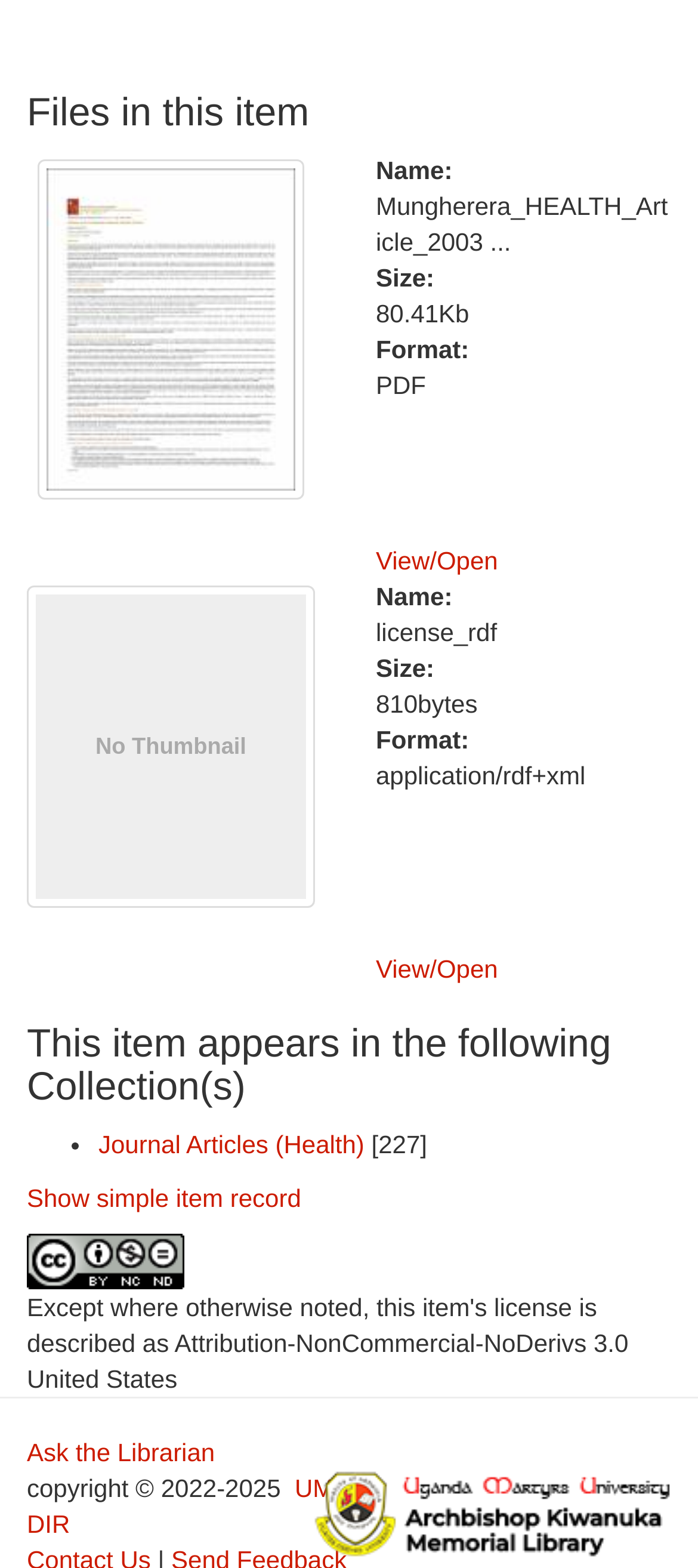Identify the bounding box coordinates of the element that should be clicked to fulfill this task: "Log in to the system". The coordinates should be provided as four float numbers between 0 and 1, i.e., [left, top, right, bottom].

None